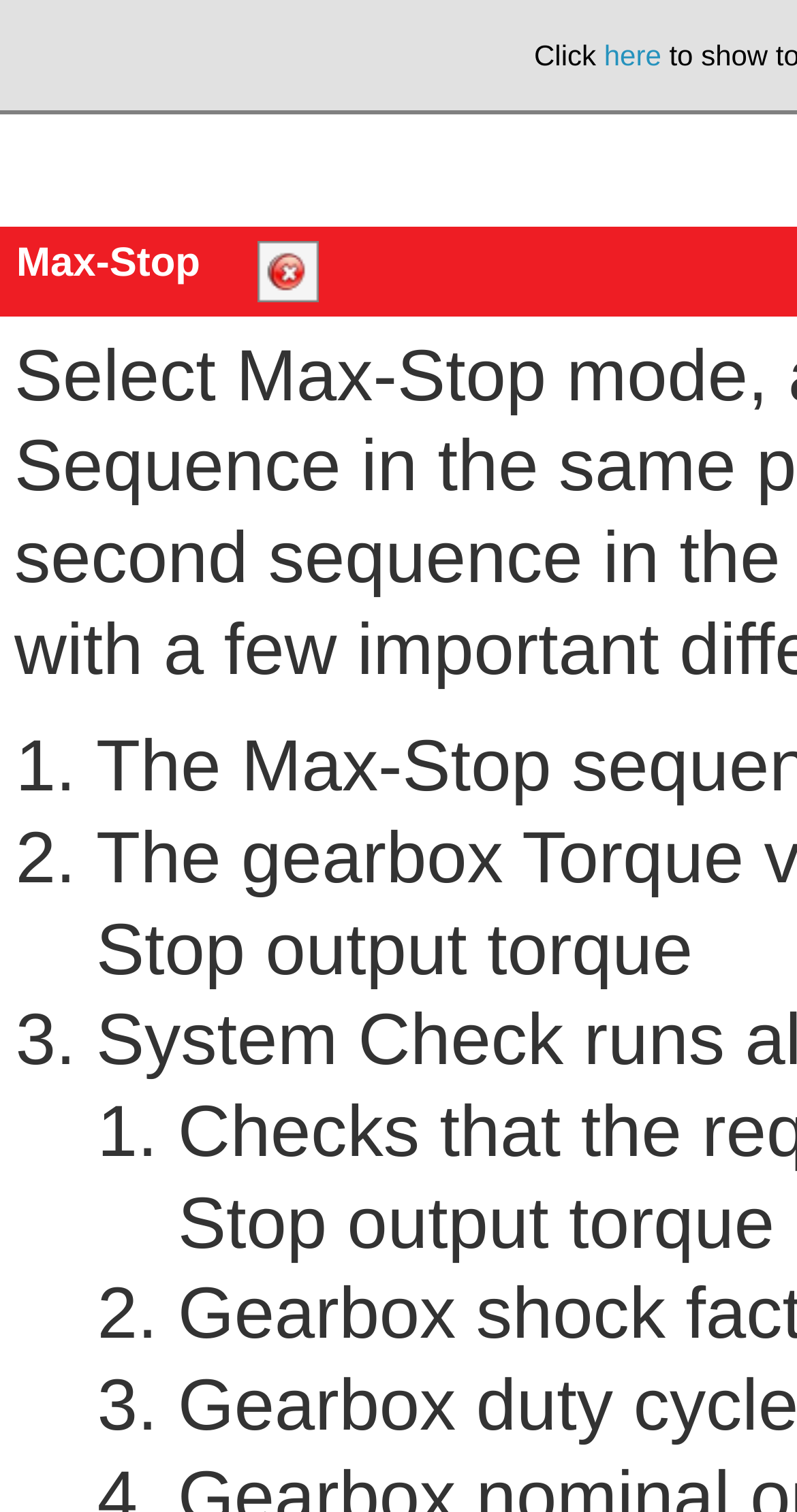What is the text on the first list marker?
Examine the screenshot and reply with a single word or phrase.

1.